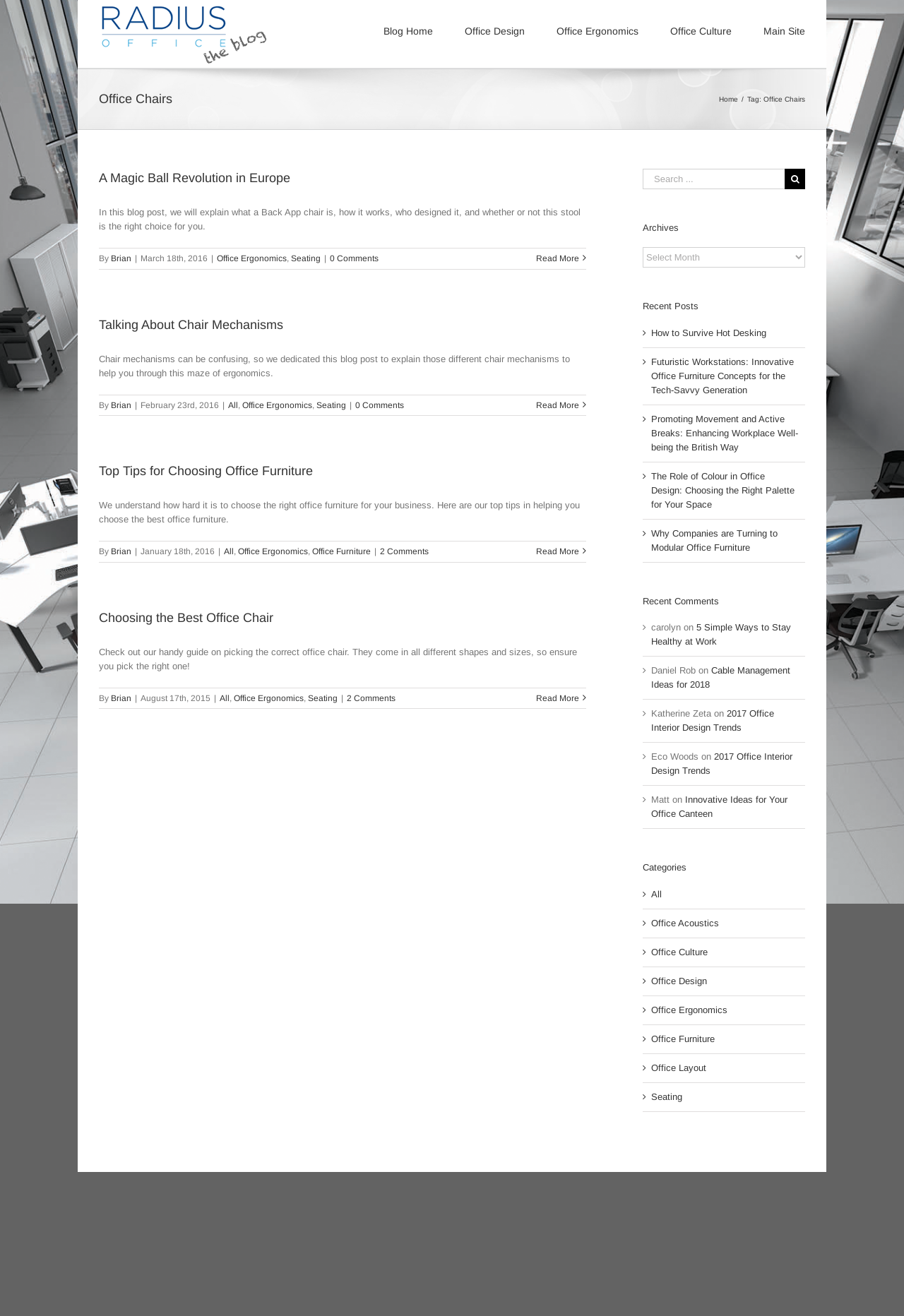Determine the bounding box coordinates of the region I should click to achieve the following instruction: "Read more about A Magic Ball Revolution in Europe". Ensure the bounding box coordinates are four float numbers between 0 and 1, i.e., [left, top, right, bottom].

[0.593, 0.192, 0.641, 0.201]